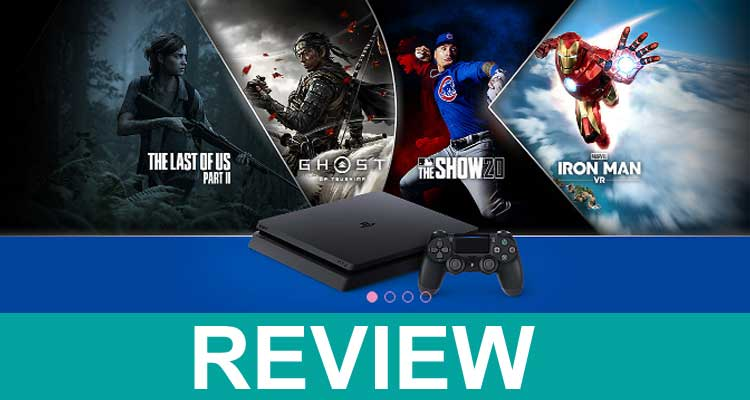With reference to the image, please provide a detailed answer to the following question: What is positioned at the center of the image?

According to the caption, the console is positioned at the center, symbolizing the gaming experience, which is the main theme of the image.